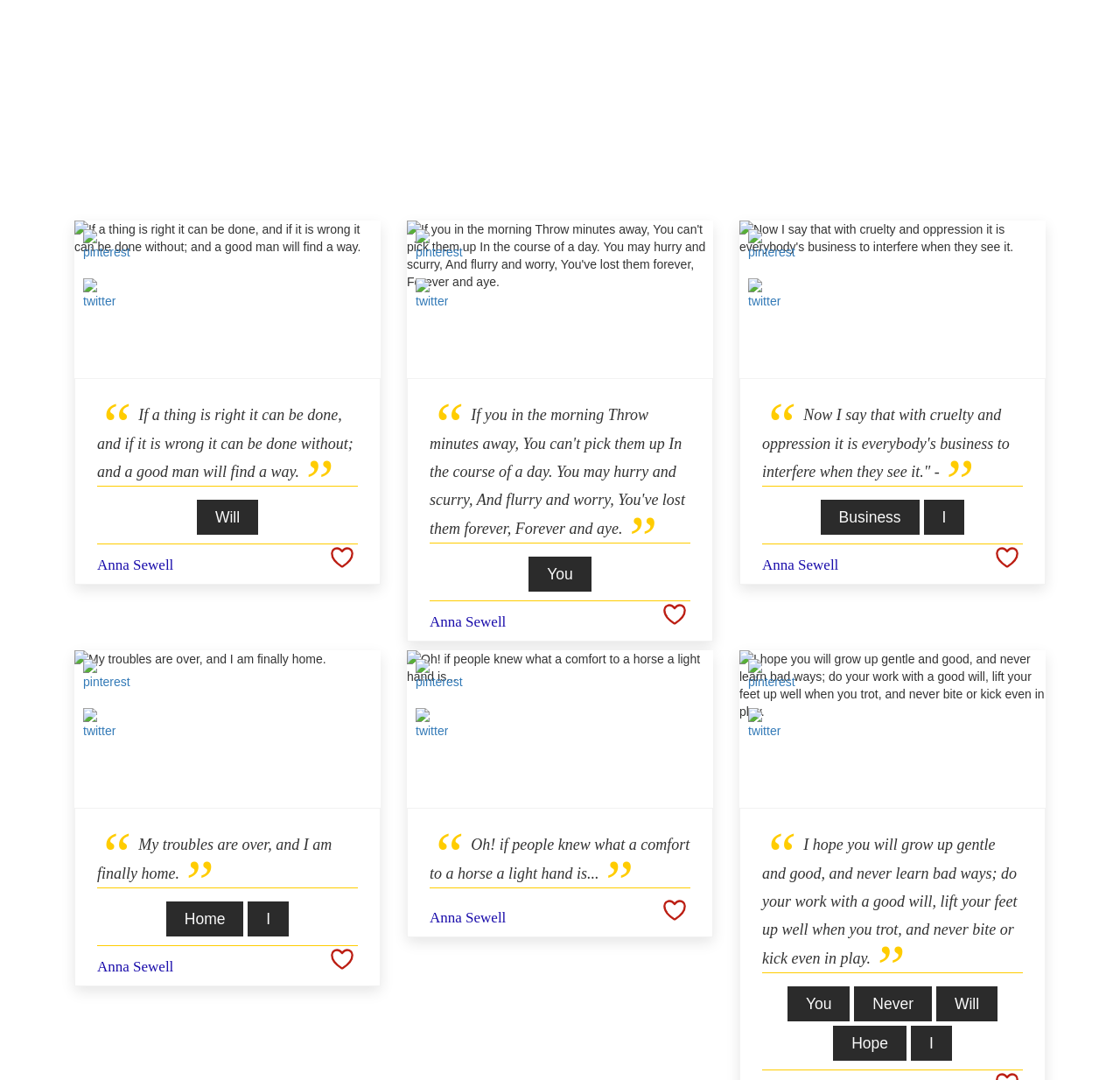How many social media links are on the page?
Give a single word or phrase as your answer by examining the image.

4